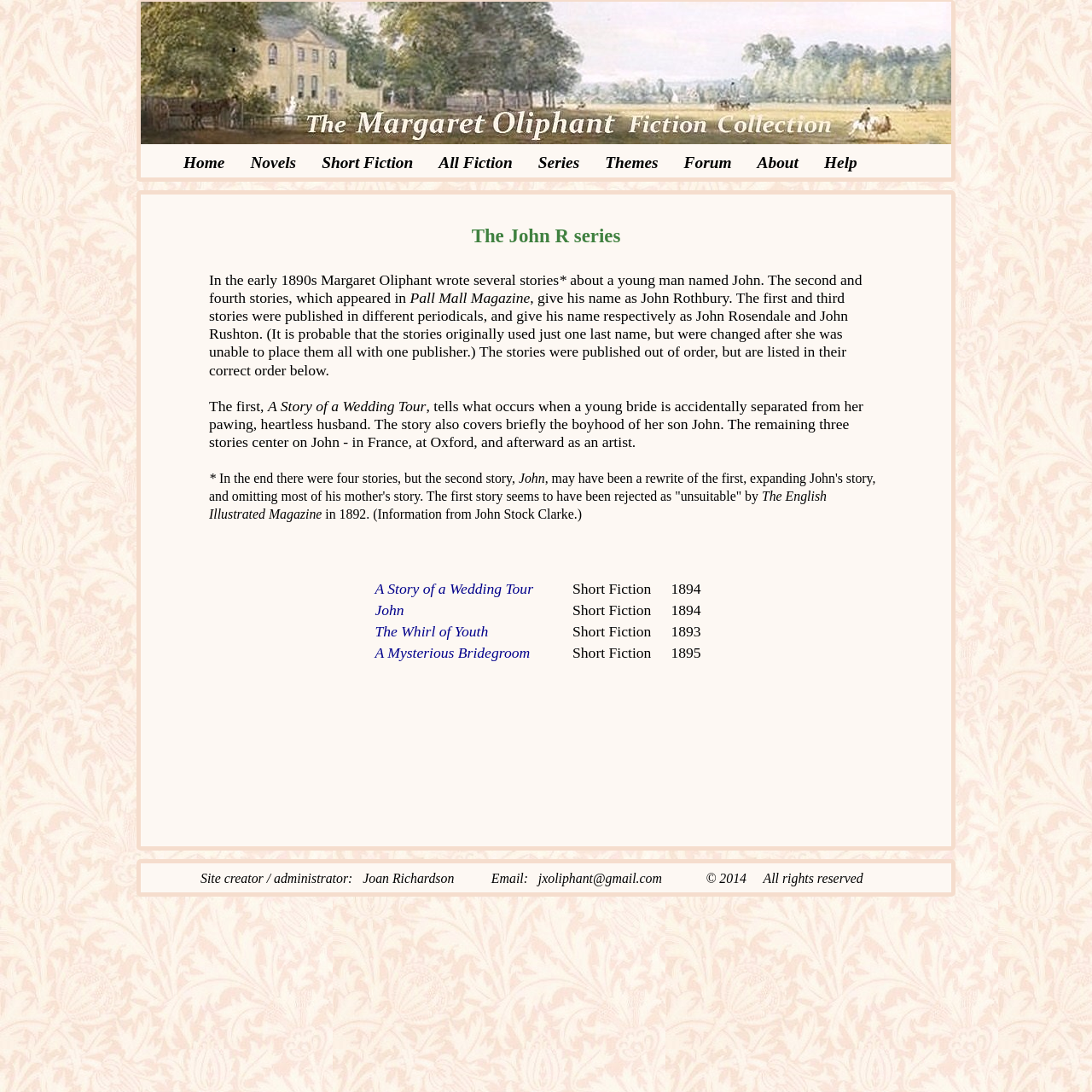What is the name of the magazine where the second story was published?
Please provide a comprehensive answer to the question based on the webpage screenshot.

I found the answer by reading the static text element that mentions 'The second and fourth stories, which appeared in Pall Mall Magazine'.